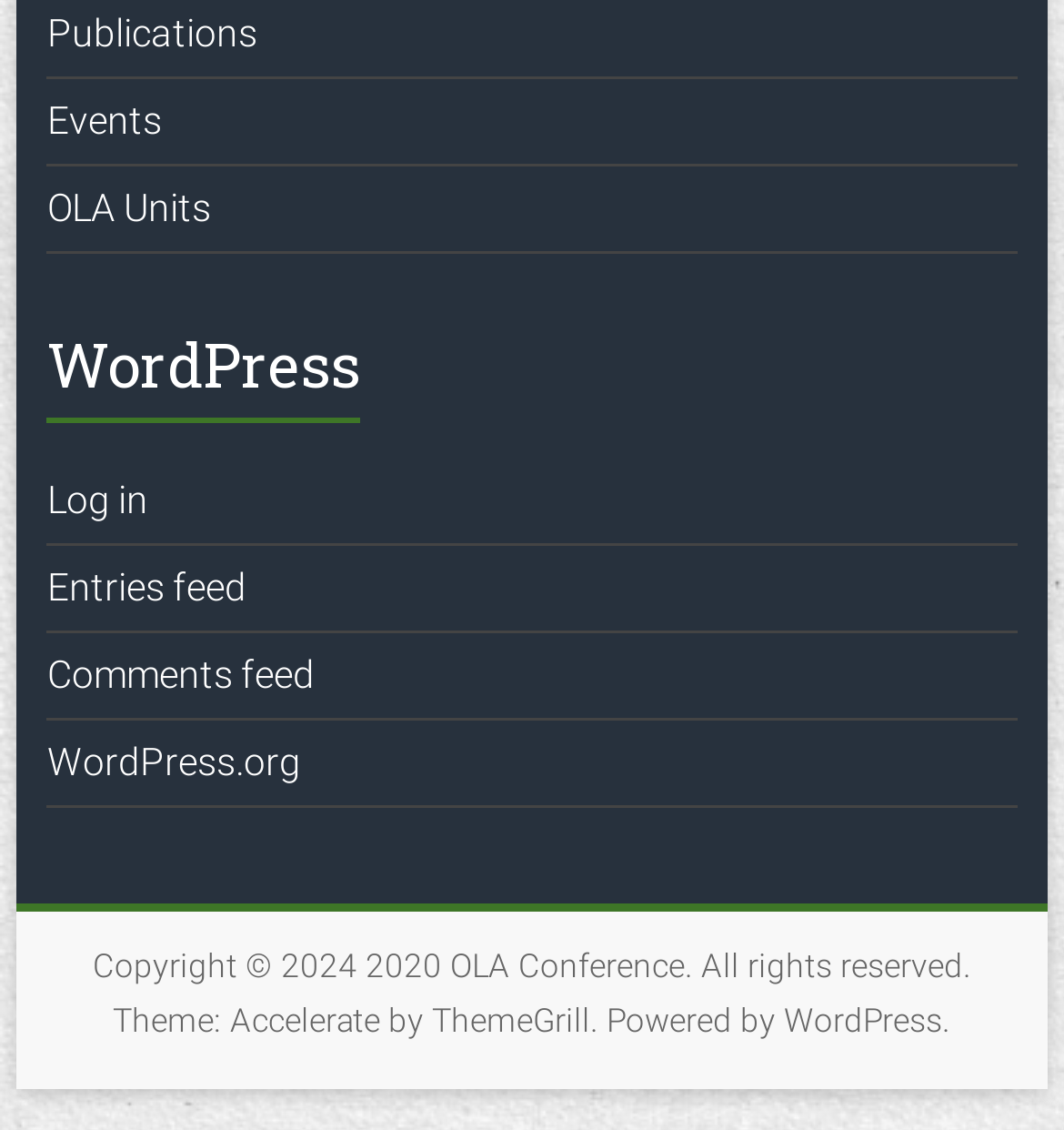Locate the bounding box coordinates of the clickable part needed for the task: "Read the Saddle fitting article".

None